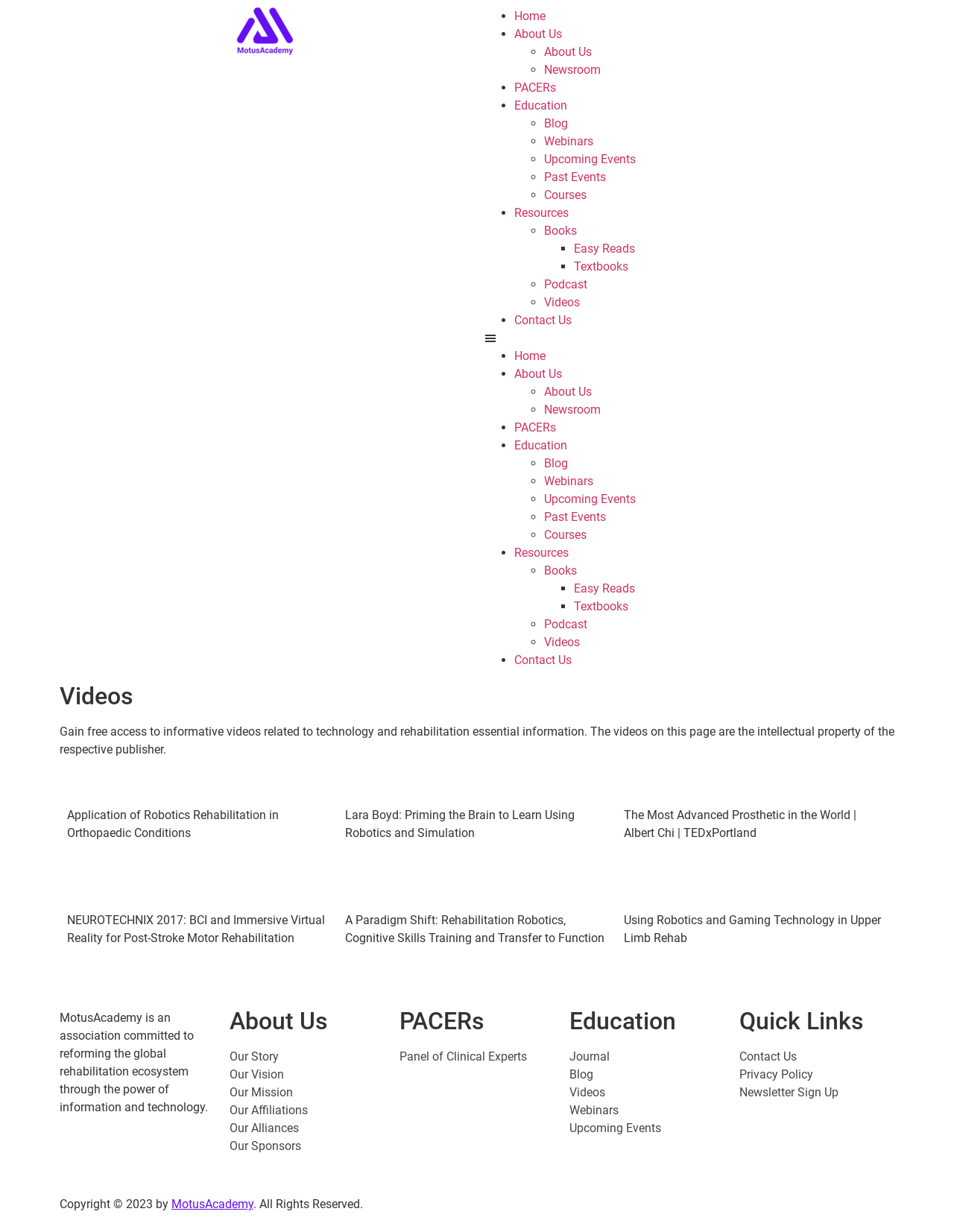Give a detailed account of the webpage, highlighting key information.

The webpage is titled "Videos – MotusAcademy" and features a logo with the name "MotusAcademy" at the top left corner. Below the logo, there is a navigation menu with links to various sections, including "Home", "About Us", "Newsroom", "PACERs", "Education", "Blog", "Webinars", "Upcoming Events", "Past Events", "Courses", "Resources", "Books", "Easy Reads", "Textbooks", "Podcast", and "Videos". The menu items are separated by list markers, such as "•", "◦", and "■", which are positioned to the left of each link.

The main content of the page is divided into two sections. The top section has a heading "Videos" and features a brief description of the page's content, which is about informative videos related to technology and rehabilitation. Below the description, there are several video titles listed, including "Application of Robotics Rehabilitation in Orthopaedic Conditions", "Lara Boyd: Priming the Brain to Learn Using Robotics and Simulation", and "The Most Advanced Prosthetic in the World | Albert Chi | TEDxPortland".

The bottom section of the page has several headings, including "About Us", "PACERs", "Education", and "Quick Links". Under each heading, there are links to related pages, such as "Our Story", "Our Vision", "Our Mission", and "Contact Us". There is also a copyright notice at the bottom of the page, which states "Copyright © 2023 by MotusAcademy. All Rights Reserved."